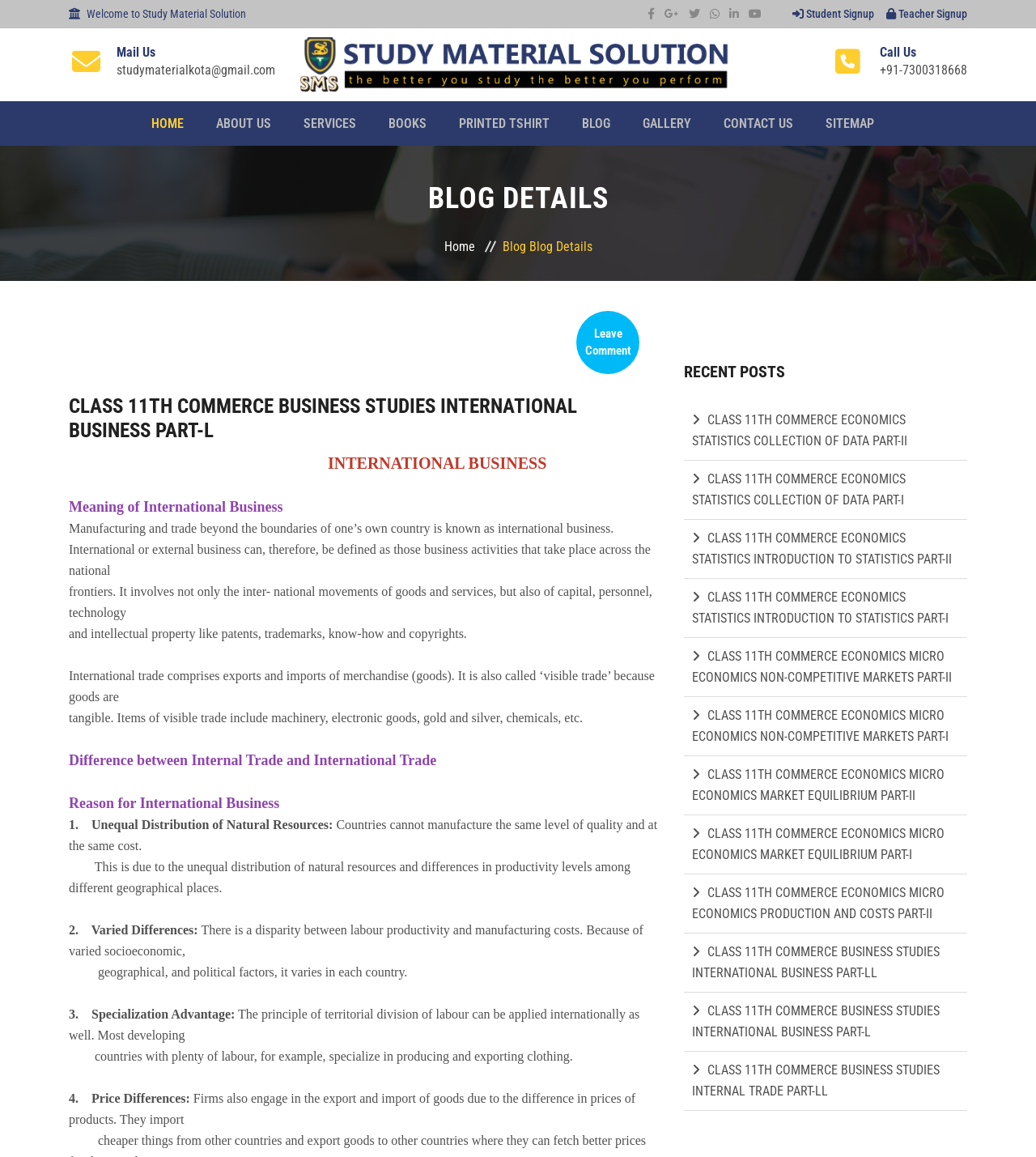What is the contact email address?
Please give a detailed and elaborate explanation in response to the question.

The contact email address can be found by looking at the link element with the description 'Mail Us studymaterialkota@gmail.com'. The email address is 'studymaterialkota@gmail.com'.